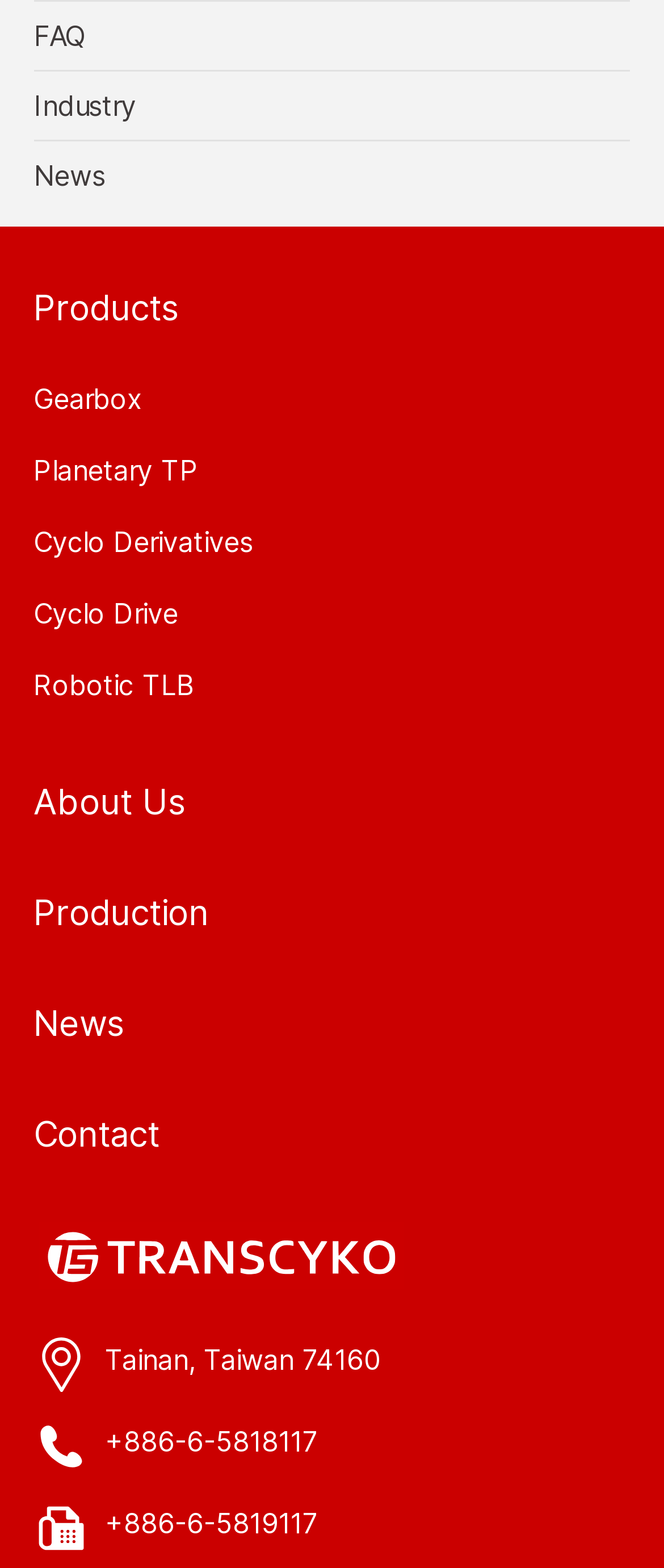Locate the bounding box coordinates of the clickable region to complete the following instruction: "Contact the company."

[0.05, 0.706, 0.95, 0.742]